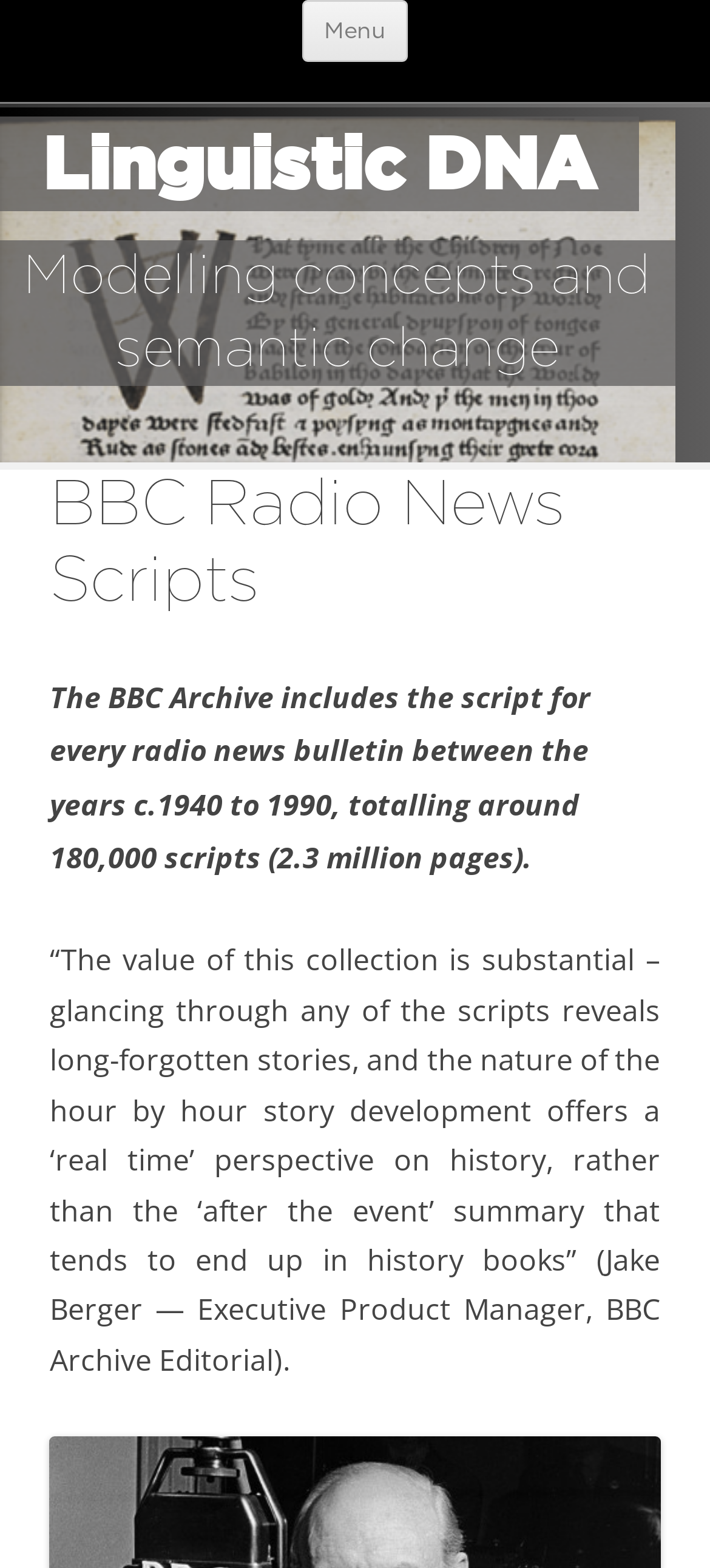Please answer the following question using a single word or phrase: Who is the Executive Product Manager of BBC Archive Editorial?

Jake Berger